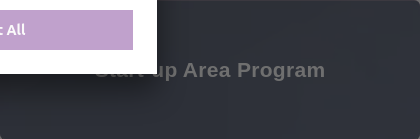Answer the question with a single word or phrase: 
What is the focus of the 'Start-Up Area Program'?

startup initiatives